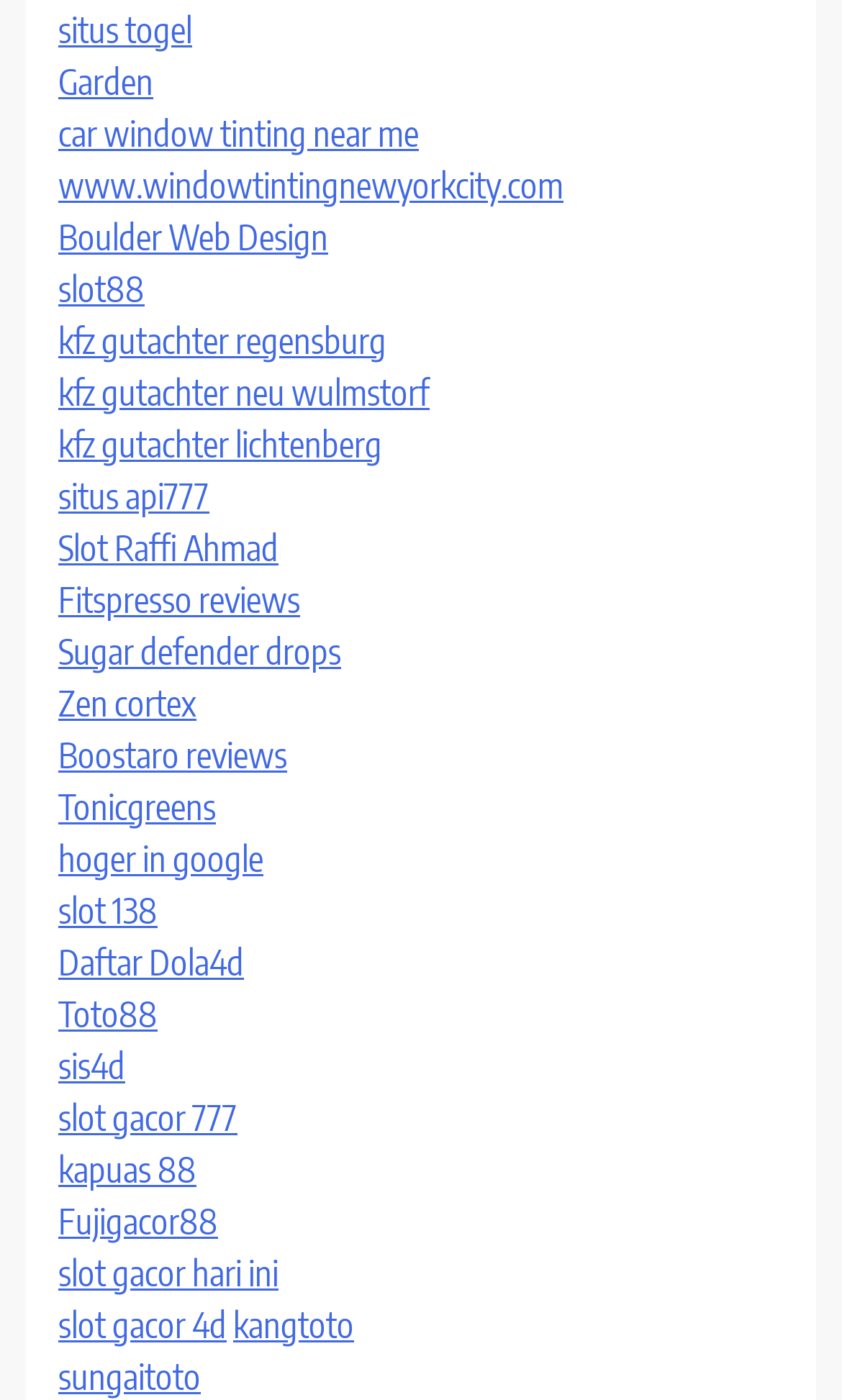What is the link above 'kfz gutachter regensburg'?
Using the visual information, answer the question in a single word or phrase.

Boulder Web Design